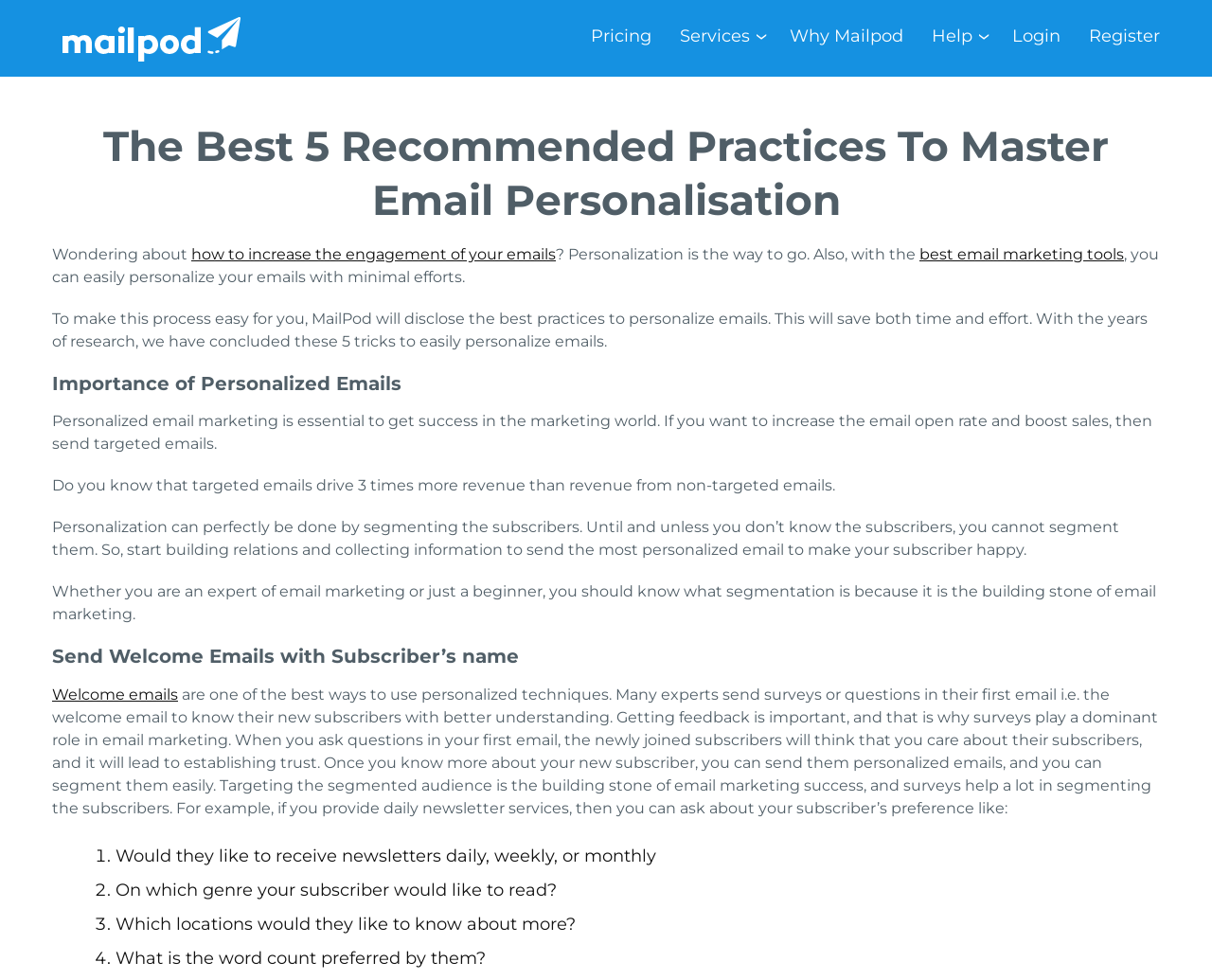Given the element description: "Email Automation", predict the bounding box coordinates of the UI element it refers to, using four float numbers between 0 and 1, i.e., [left, top, right, bottom].

[0.55, 0.261, 0.72, 0.3]